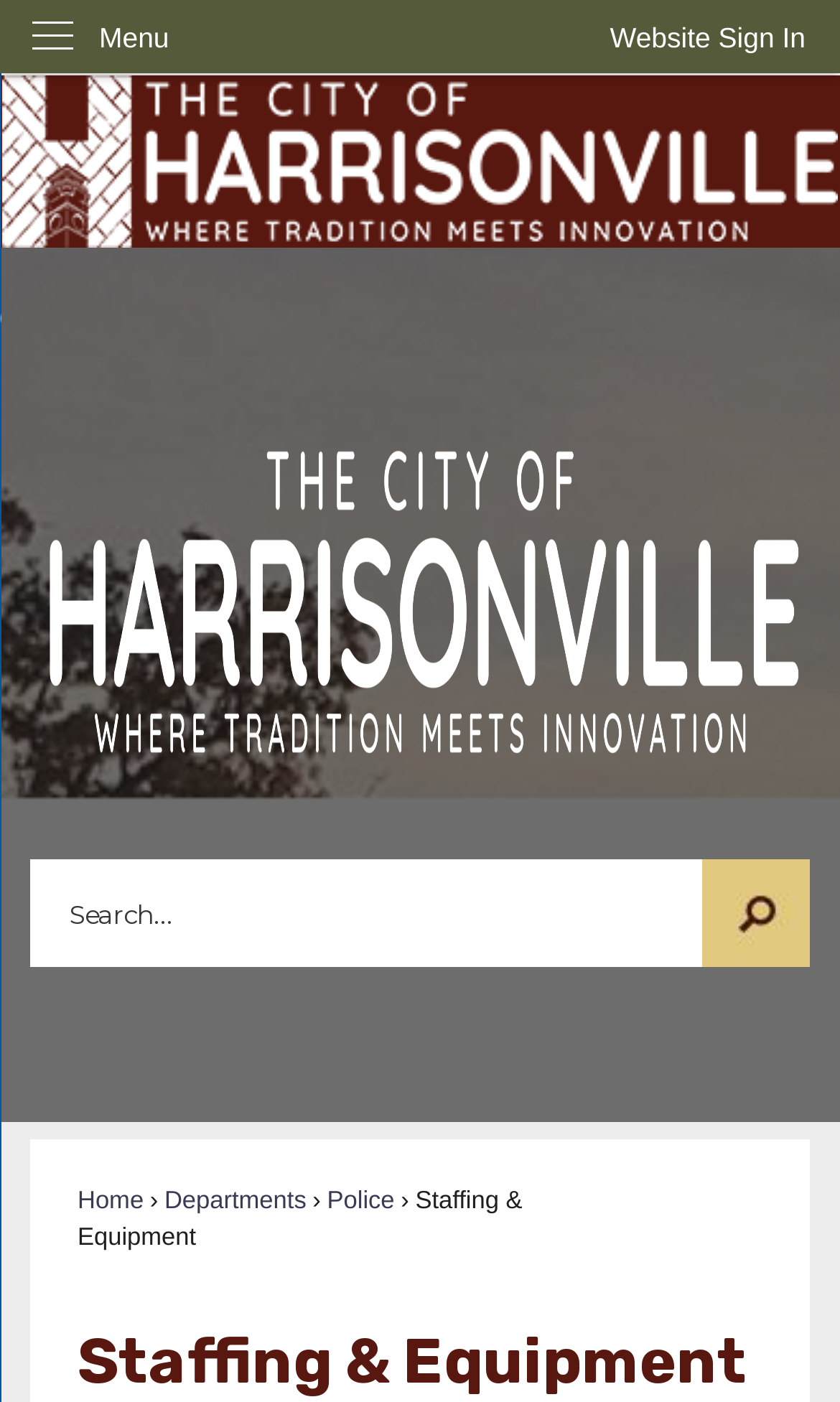Could you locate the bounding box coordinates for the section that should be clicked to accomplish this task: "Click the 'Submit' button".

None